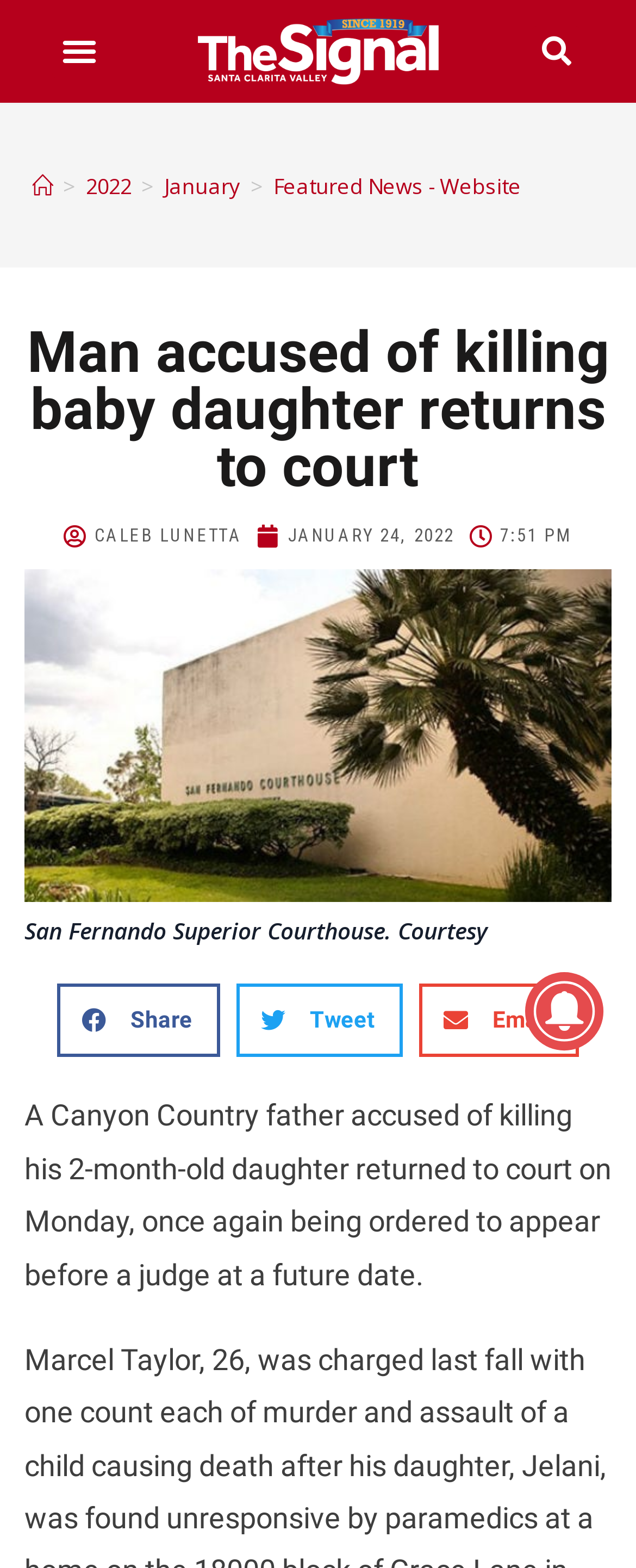Refer to the image and provide an in-depth answer to the question:
What is the time of the article?

The time of the article can be found in the time element of the webpage, which states '7:51 PM'. This indicates that the article was published at 7:51 PM.